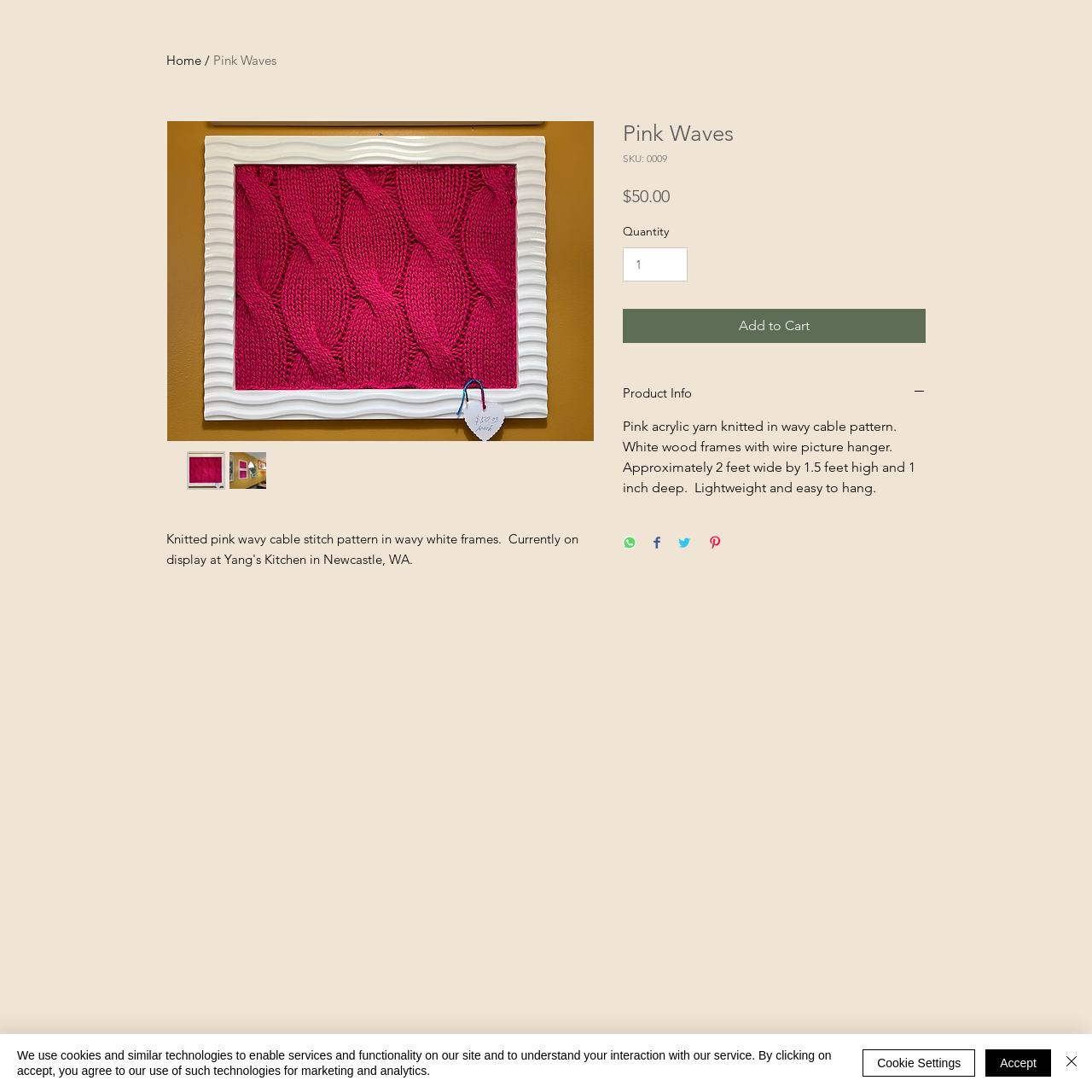How wide is the Pink Waves product?
Please use the image to provide an in-depth answer to the question.

I found the width of the Pink Waves product by reading the product description, which states that it is 'Approximately 2 feet wide'.